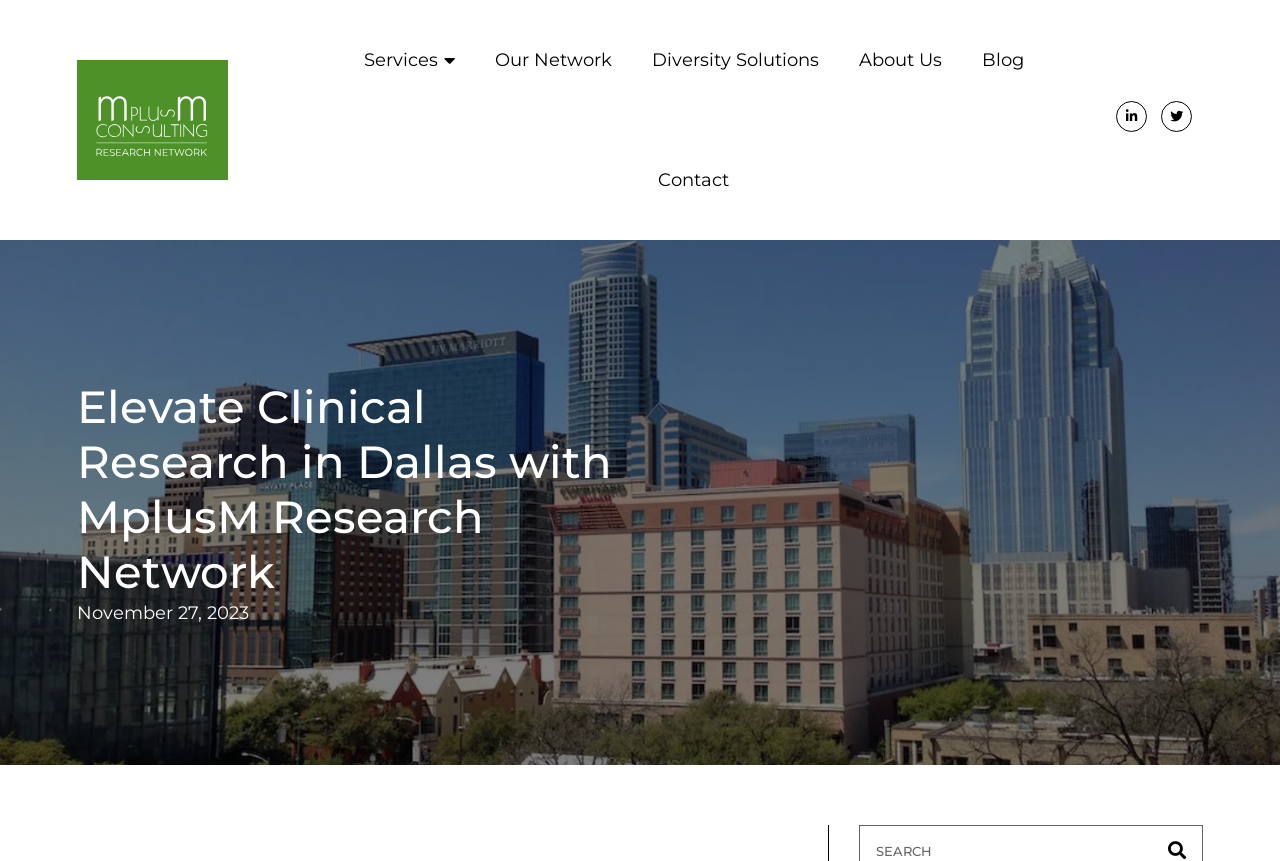Given the element description About Us, predict the bounding box coordinates for the UI element in the webpage screenshot. The format should be (top-left x, top-left y, bottom-right x, bottom-right y), and the values should be between 0 and 1.

[0.663, 0.0, 0.744, 0.139]